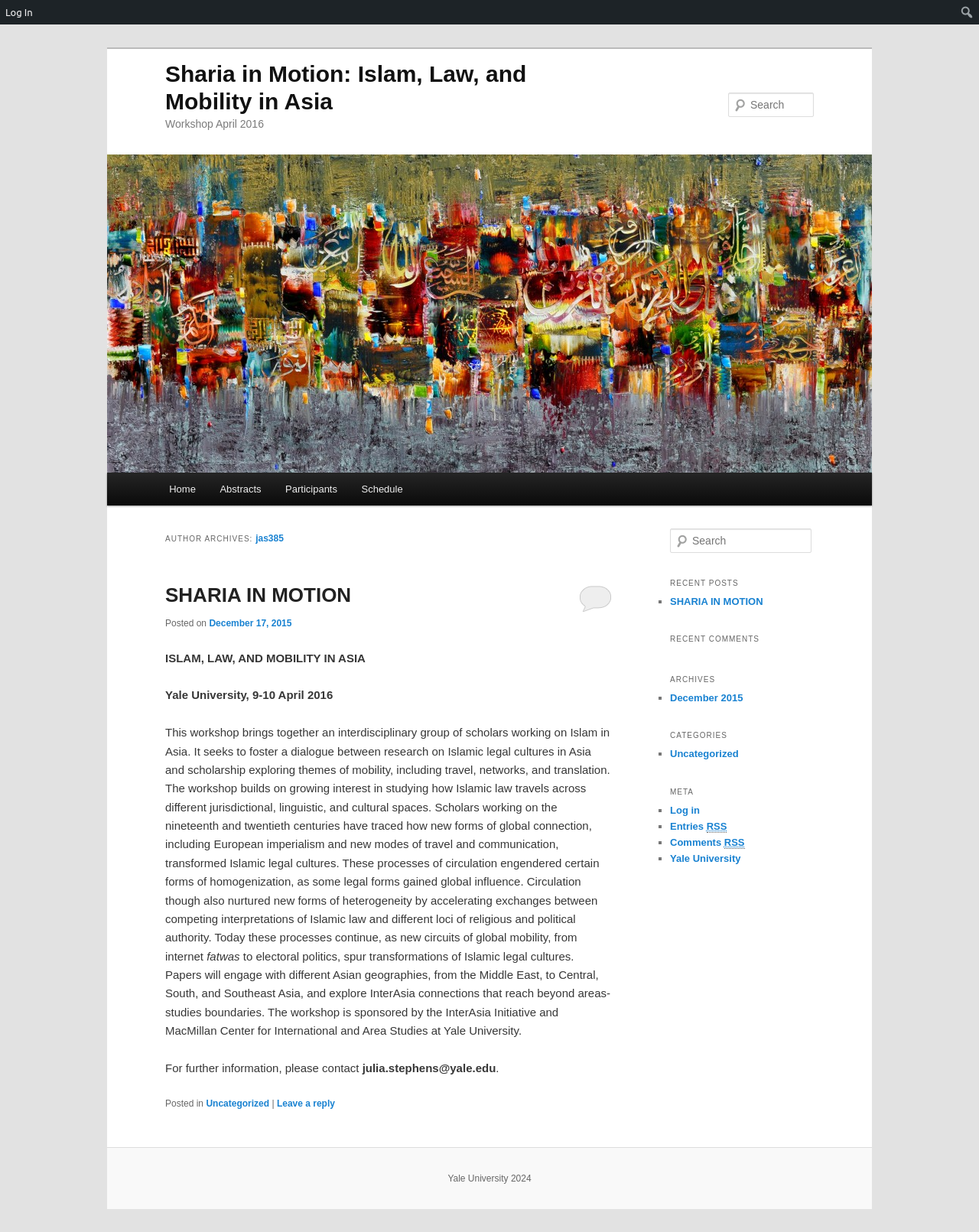Select the bounding box coordinates of the element I need to click to carry out the following instruction: "view abstracts".

[0.212, 0.383, 0.279, 0.41]